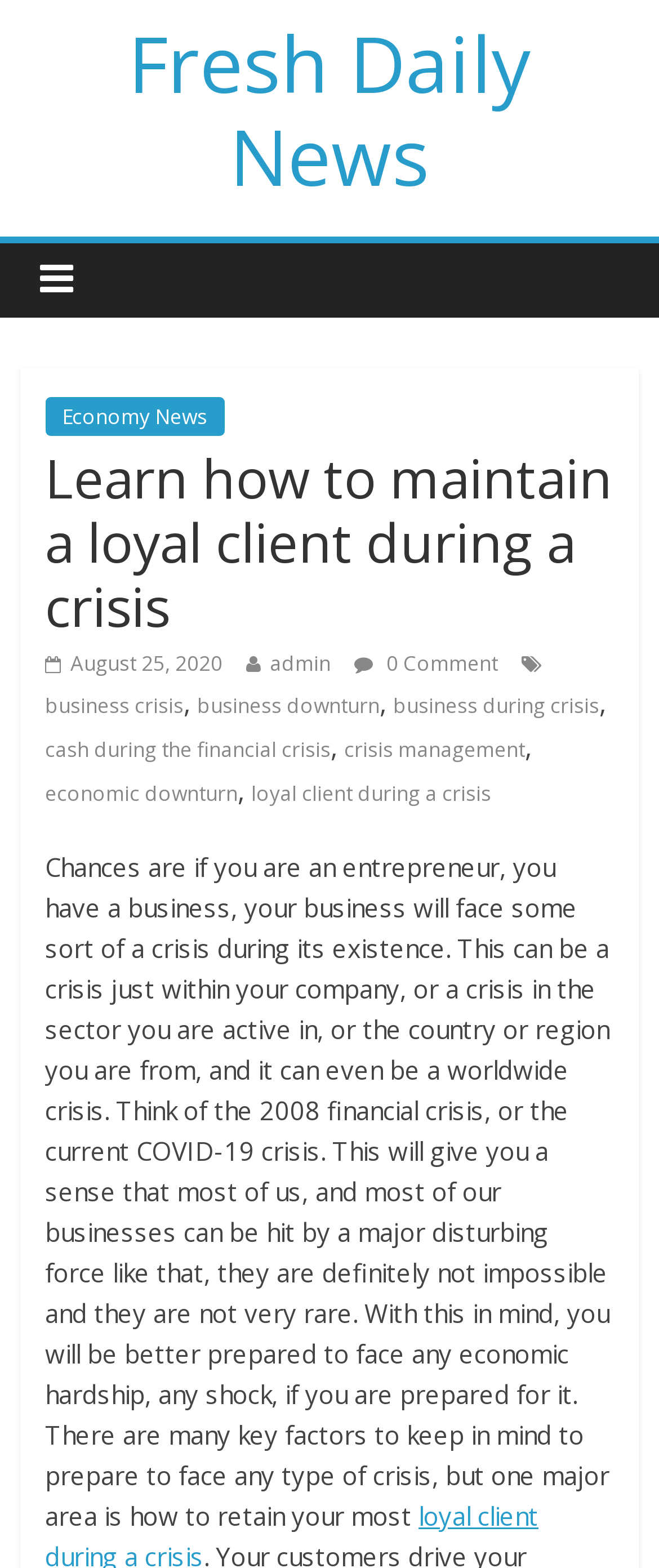Provide the bounding box coordinates of the area you need to click to execute the following instruction: "Explore the topic of 'business crisis'".

[0.068, 0.441, 0.279, 0.459]